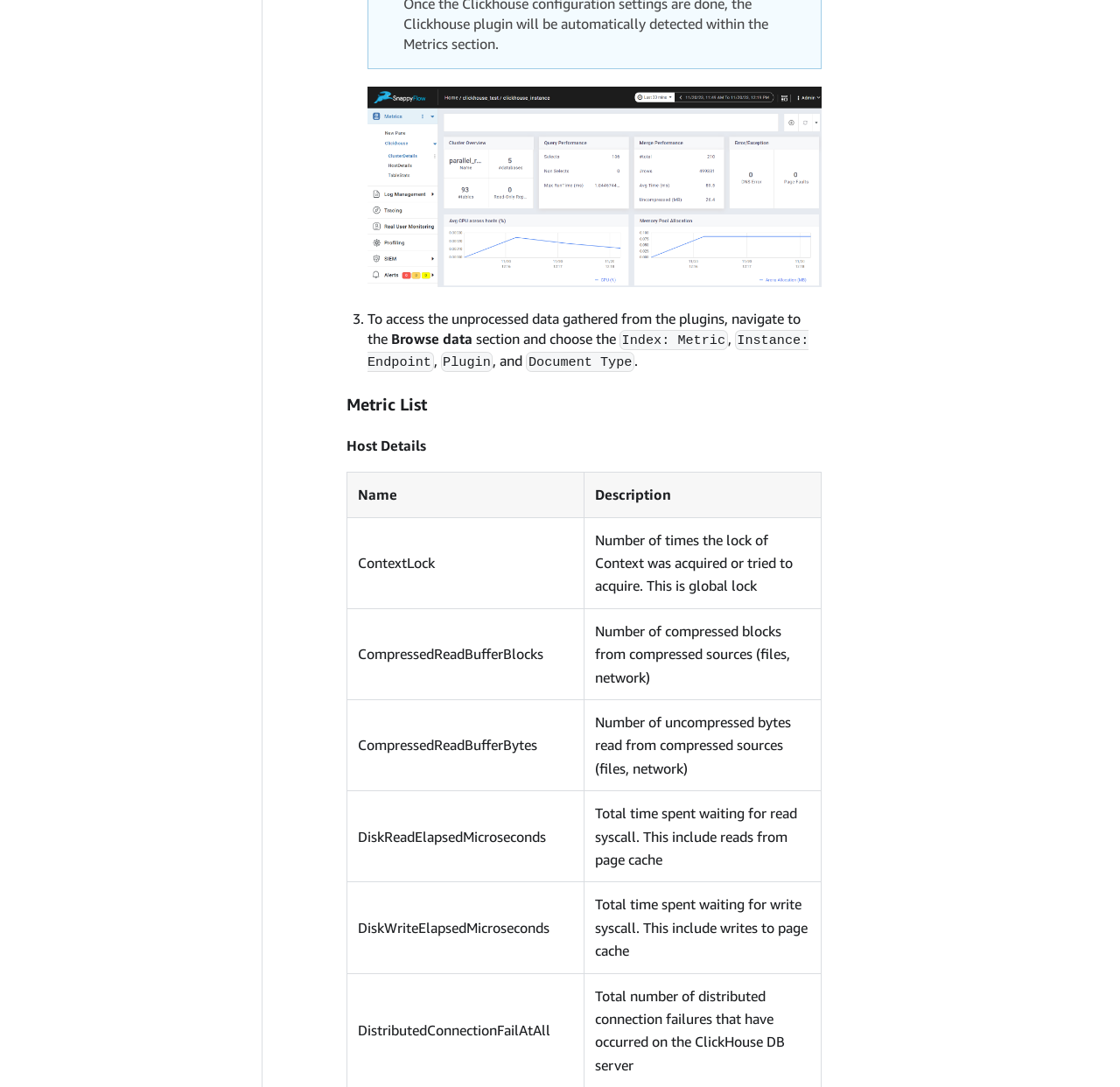Locate the bounding box of the UI element described in the following text: "RabbitMQ".

[0.012, 0.313, 0.234, 0.347]